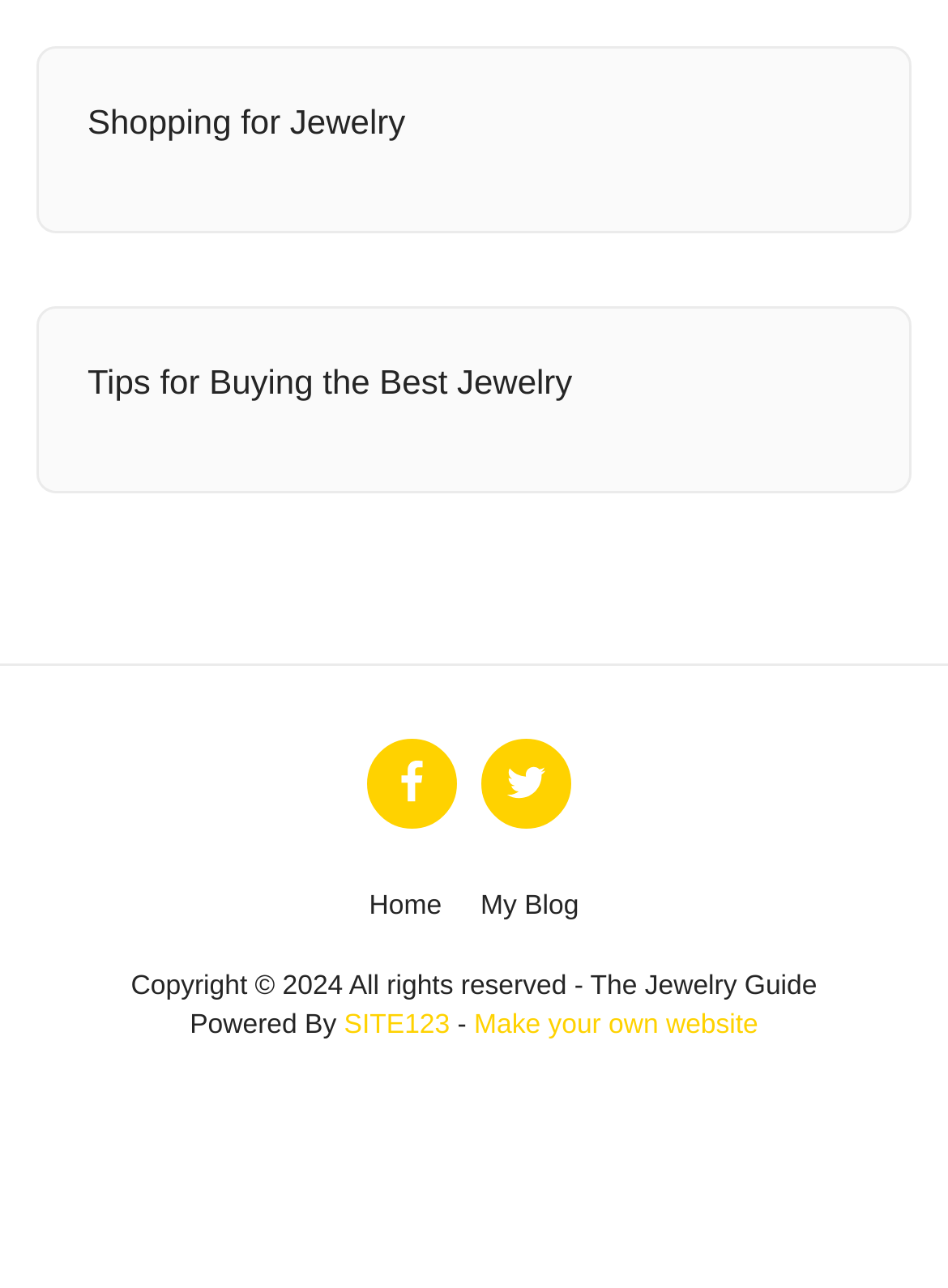Please locate the bounding box coordinates of the region I need to click to follow this instruction: "Visit 'My Blog'".

[0.507, 0.686, 0.611, 0.723]